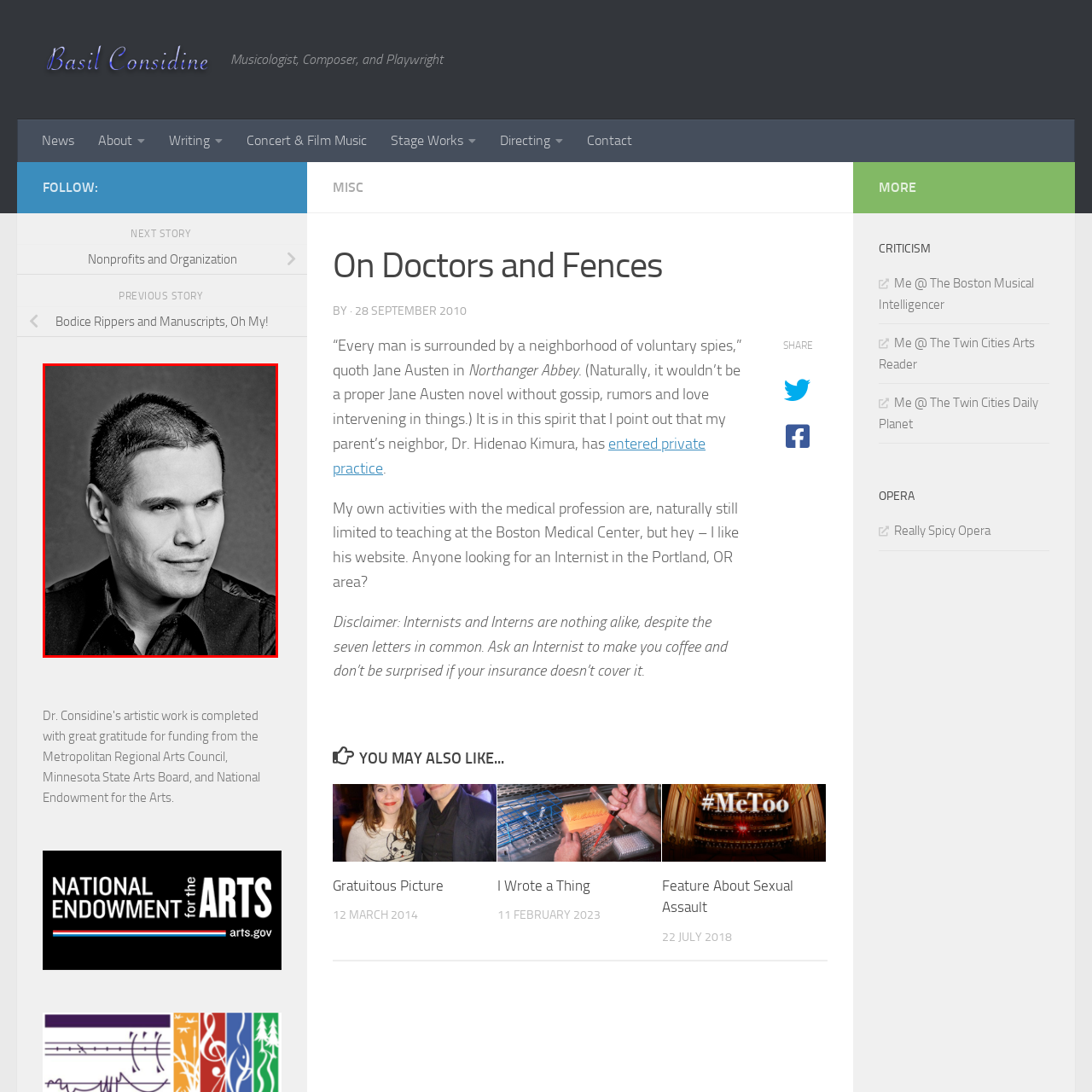Please concentrate on the part of the image enclosed by the red bounding box and answer the following question in detail using the information visible: What is the color scheme of the portrait?

The caption explicitly states that the image features a 'striking black-and-white portrait' of Basil Considine, indicating that the color scheme of the portrait is monochromatic, consisting only of black and white.